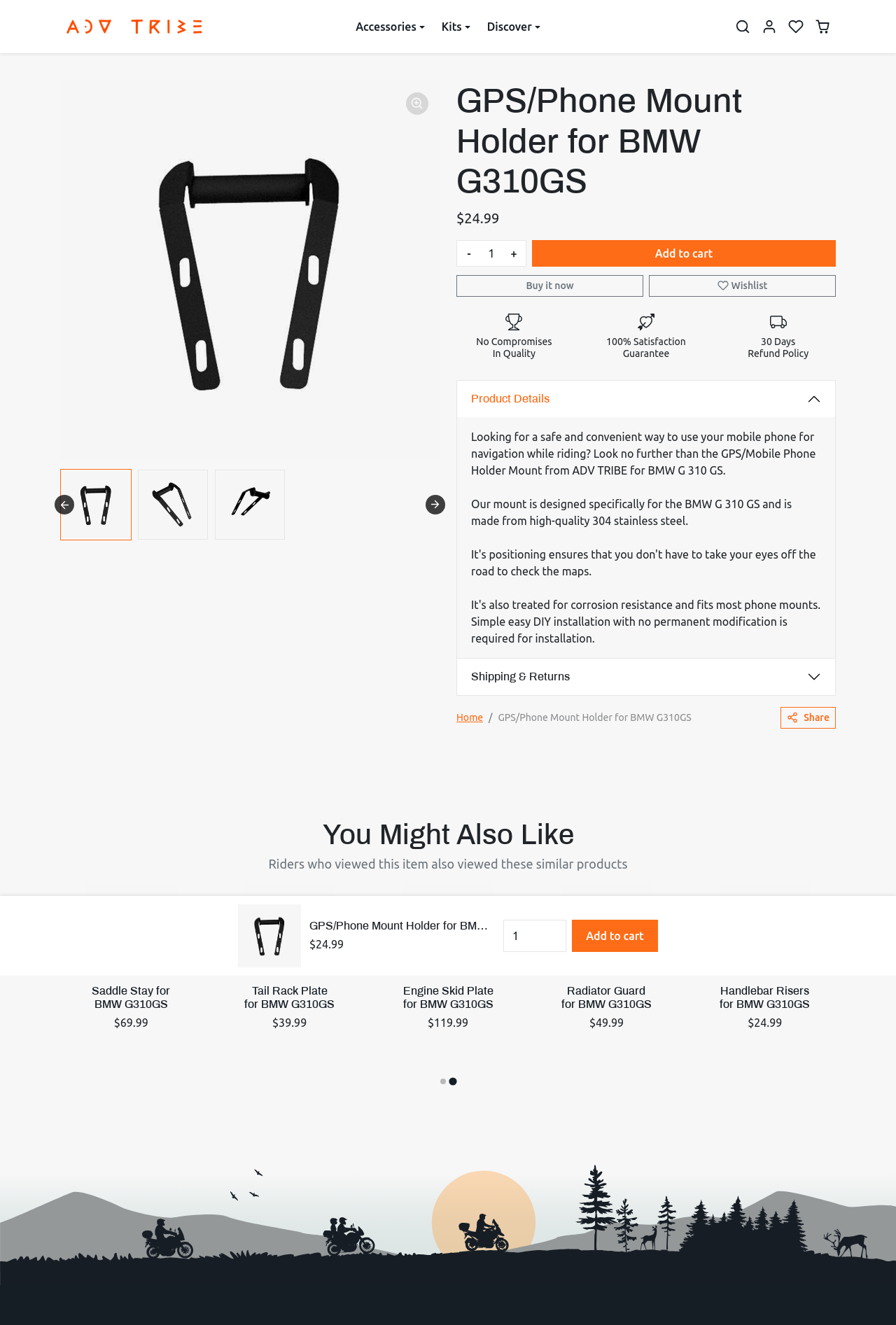Extract the primary header of the webpage and generate its text.

GPS/Phone Mount Holder for BMW G310GS